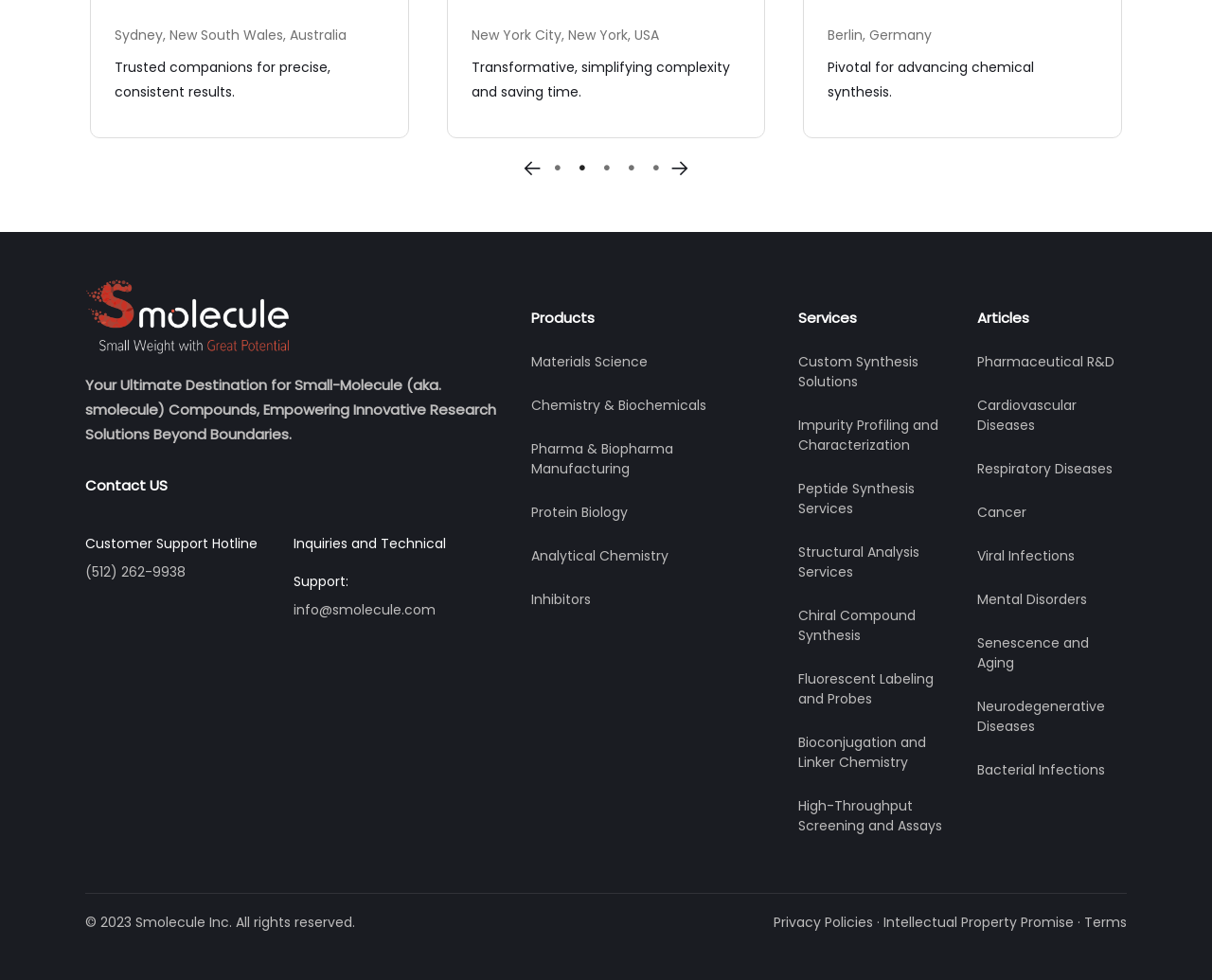Find the bounding box coordinates of the clickable area that will achieve the following instruction: "View Materials Science products".

[0.438, 0.36, 0.534, 0.379]